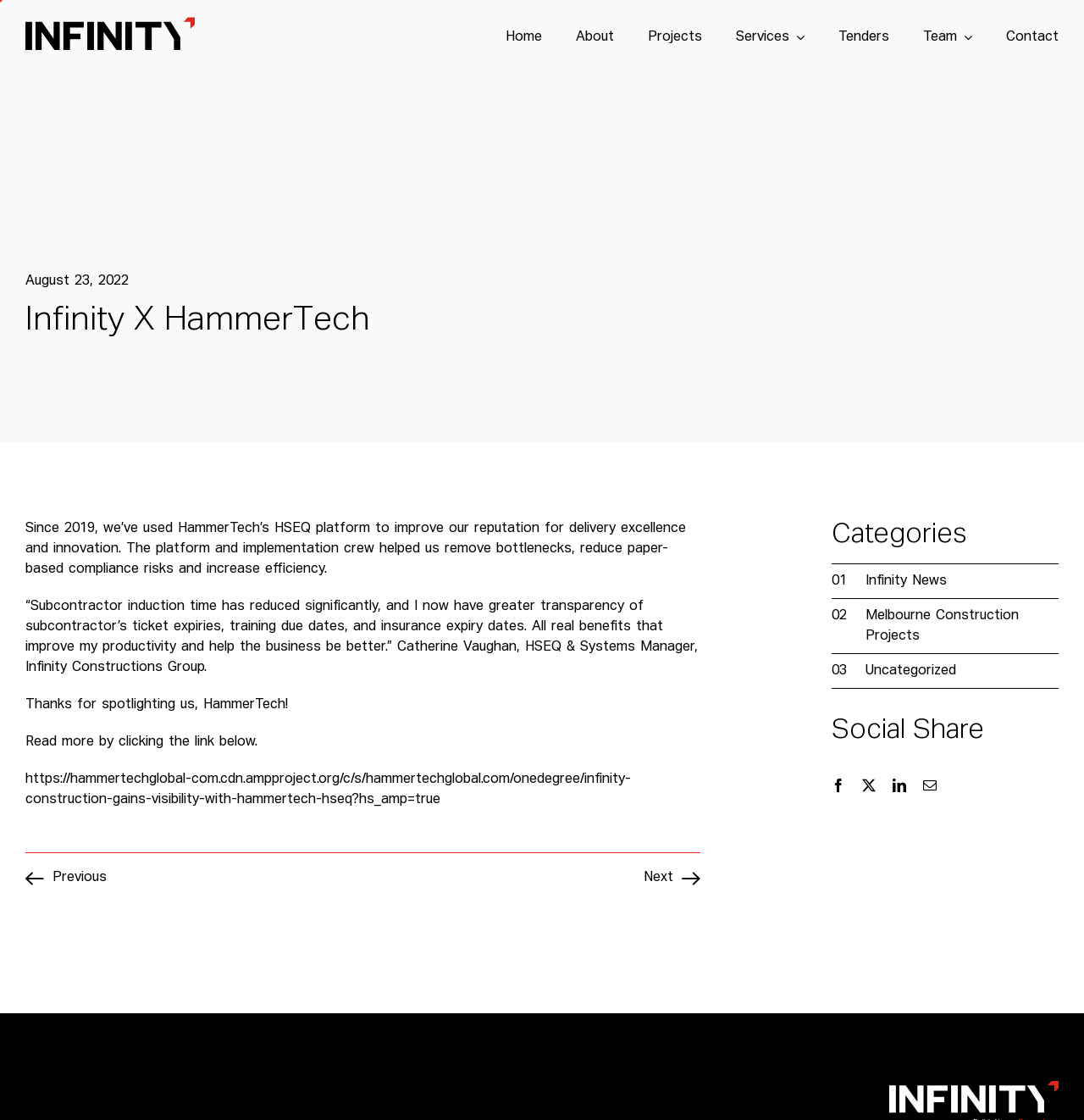Could you highlight the region that needs to be clicked to execute the instruction: "Go to the 'Contact' page"?

[0.928, 0.016, 0.977, 0.05]